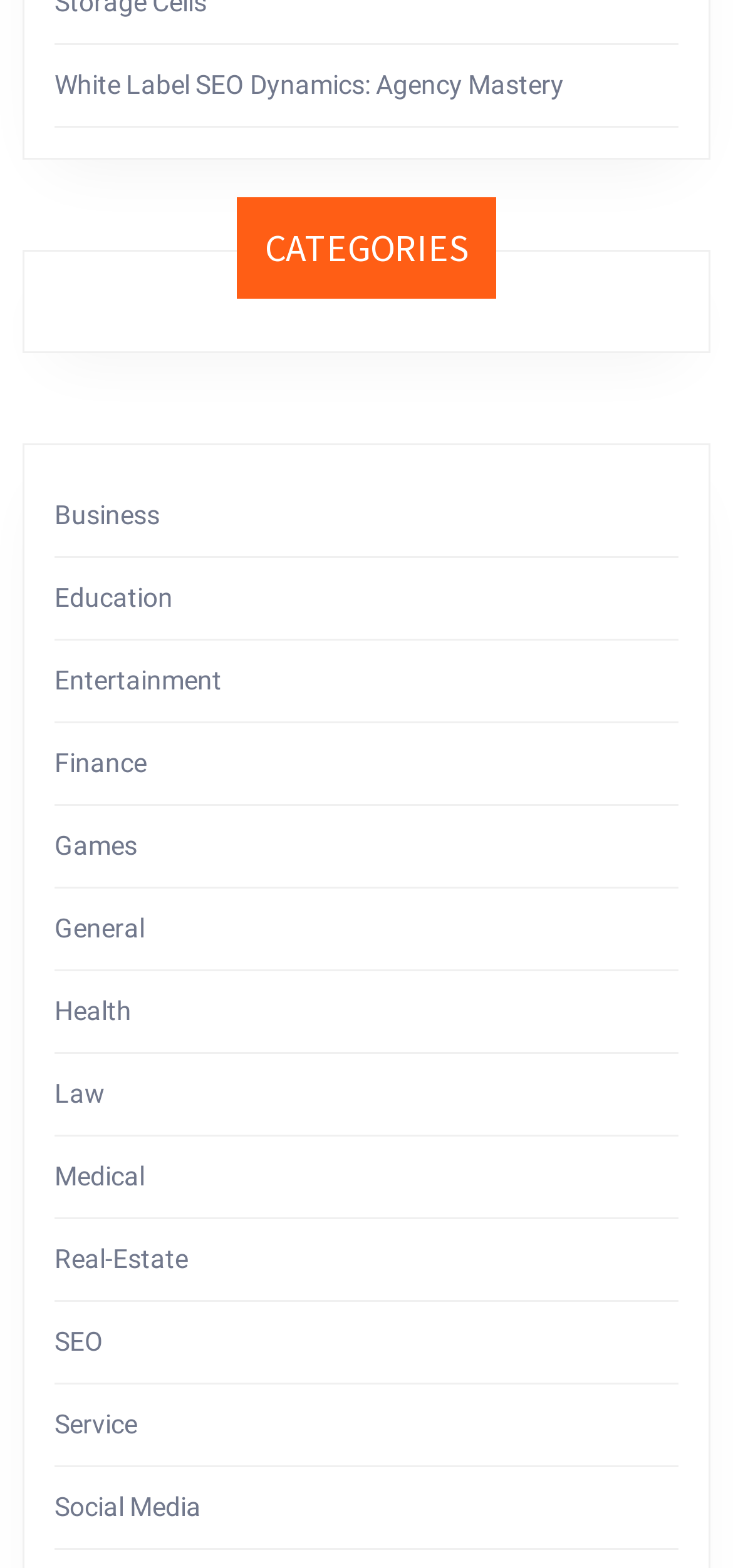Give a concise answer using one word or a phrase to the following question:
What is the last category listed?

Social Media